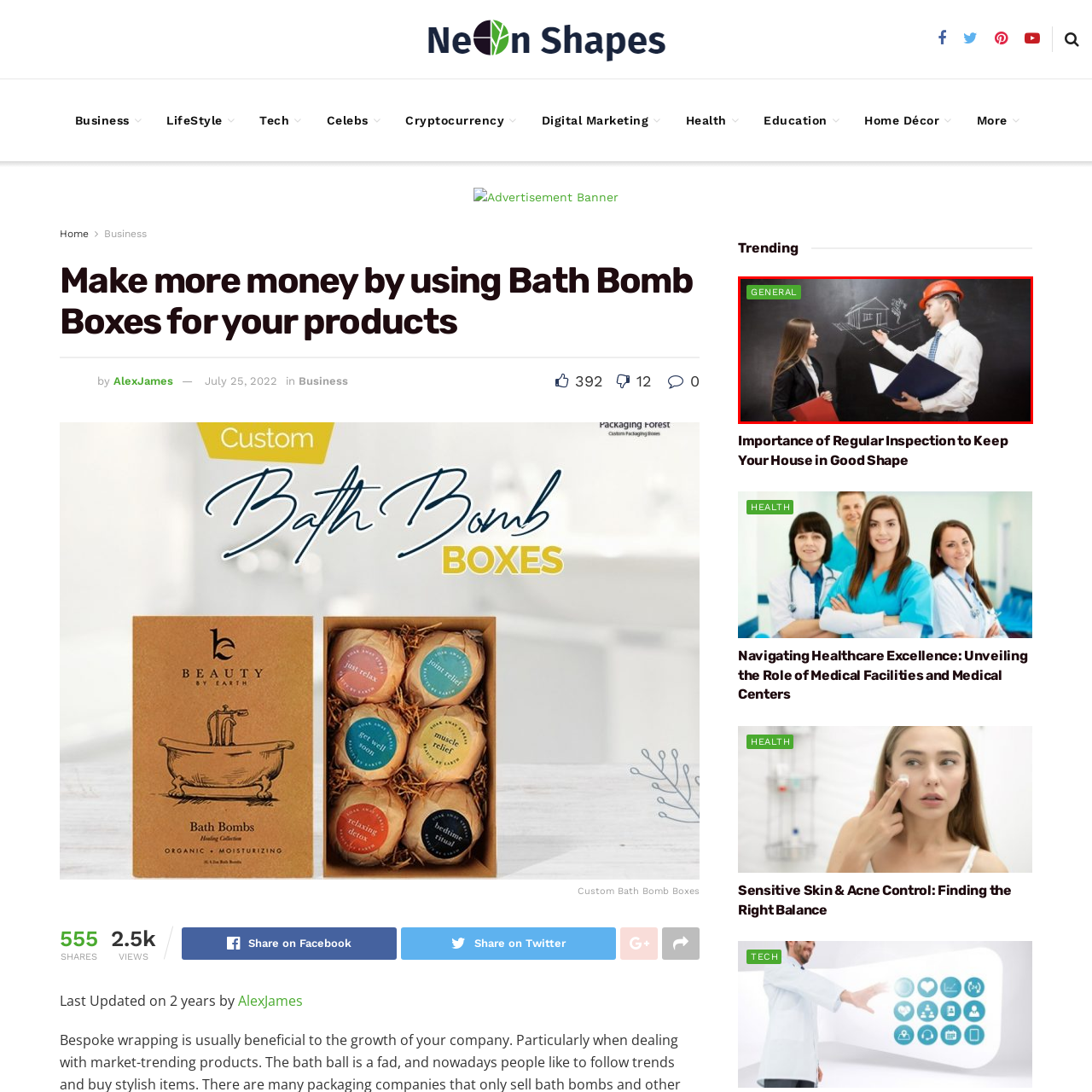Focus on the picture inside the red-framed area and provide a one-word or short phrase response to the following question:
What is the woman holding?

A folder